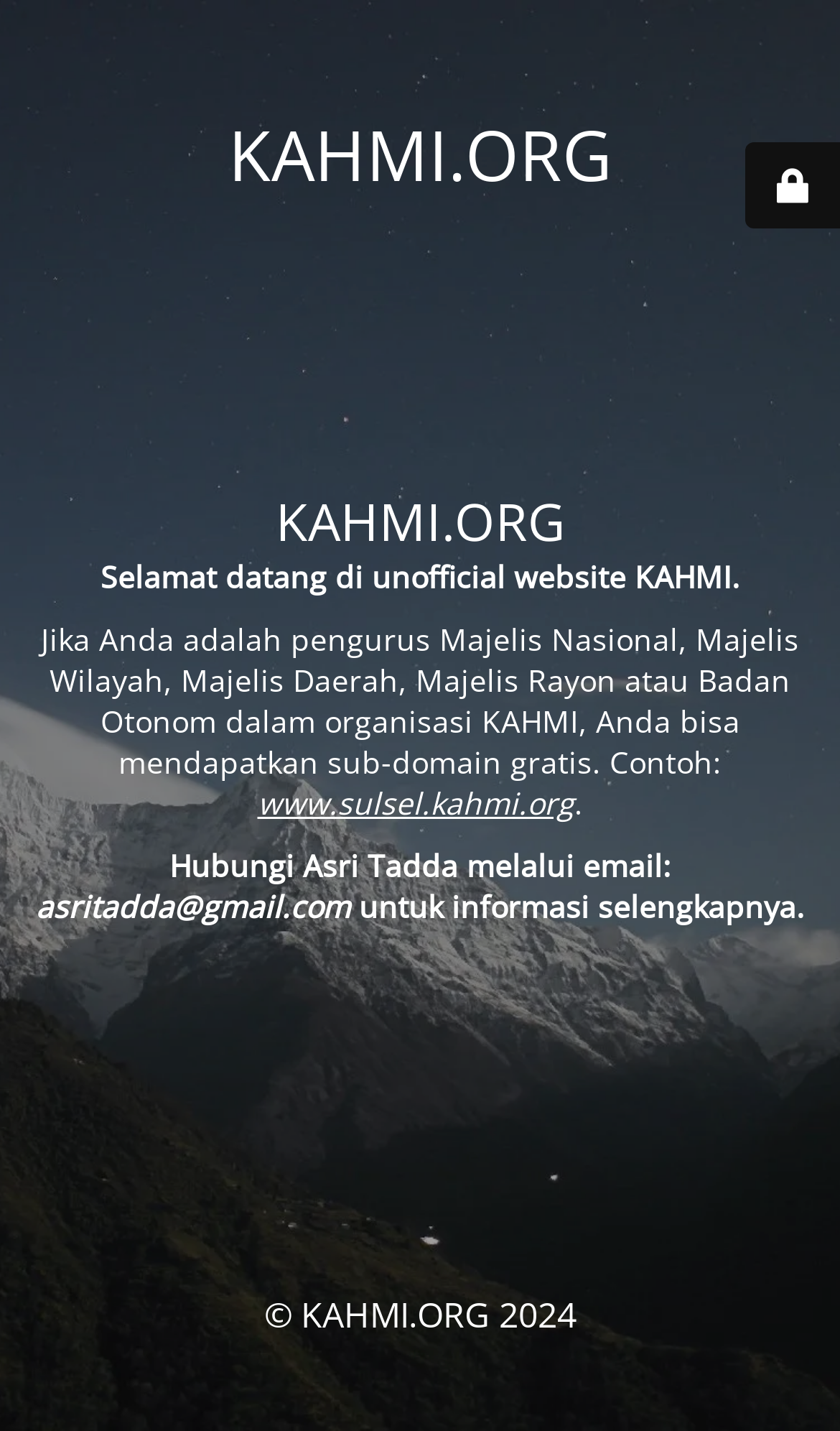Identify the coordinates of the bounding box for the element described below: "www.sulsel.kahmi.org". Return the coordinates as four float numbers between 0 and 1: [left, top, right, bottom].

[0.306, 0.546, 0.683, 0.575]